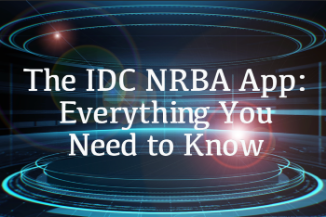Utilize the details in the image to thoroughly answer the following question: What is the purpose of the IDC NRBA App?

The IDC NRBA App is a significant tool for nonresponse bias analysis, aimed at helping users effectively navigate and utilize data collection methods, as suggested by the emphasis on the app's name in the image.